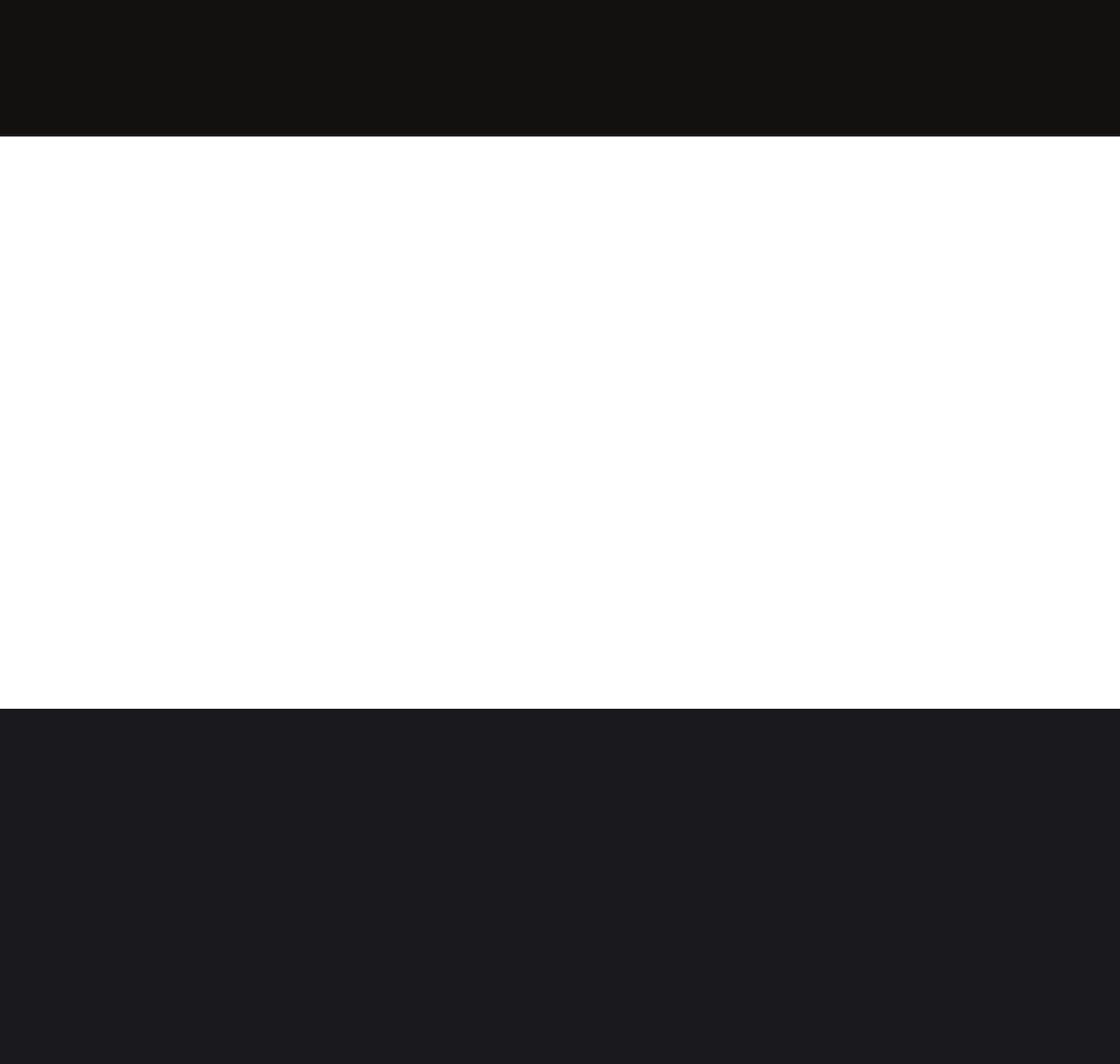Predict the bounding box of the UI element that fits this description: "name="subject" placeholder="Type the subject"".

[0.569, 0.42, 0.928, 0.461]